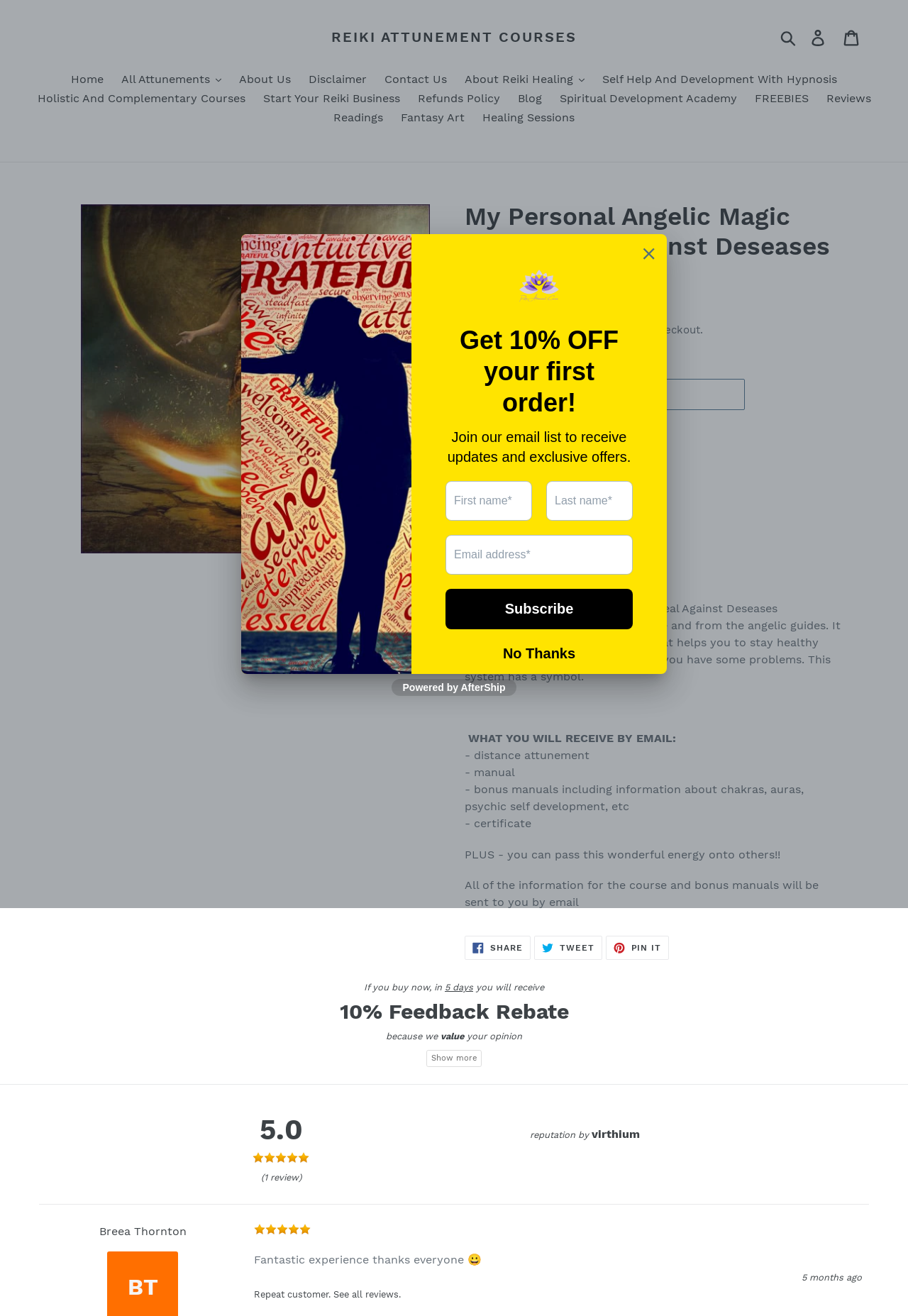Find the bounding box coordinates of the element you need to click on to perform this action: 'Click the 'Cart' link'. The coordinates should be represented by four float values between 0 and 1, in the format [left, top, right, bottom].

[0.92, 0.035, 0.957, 0.059]